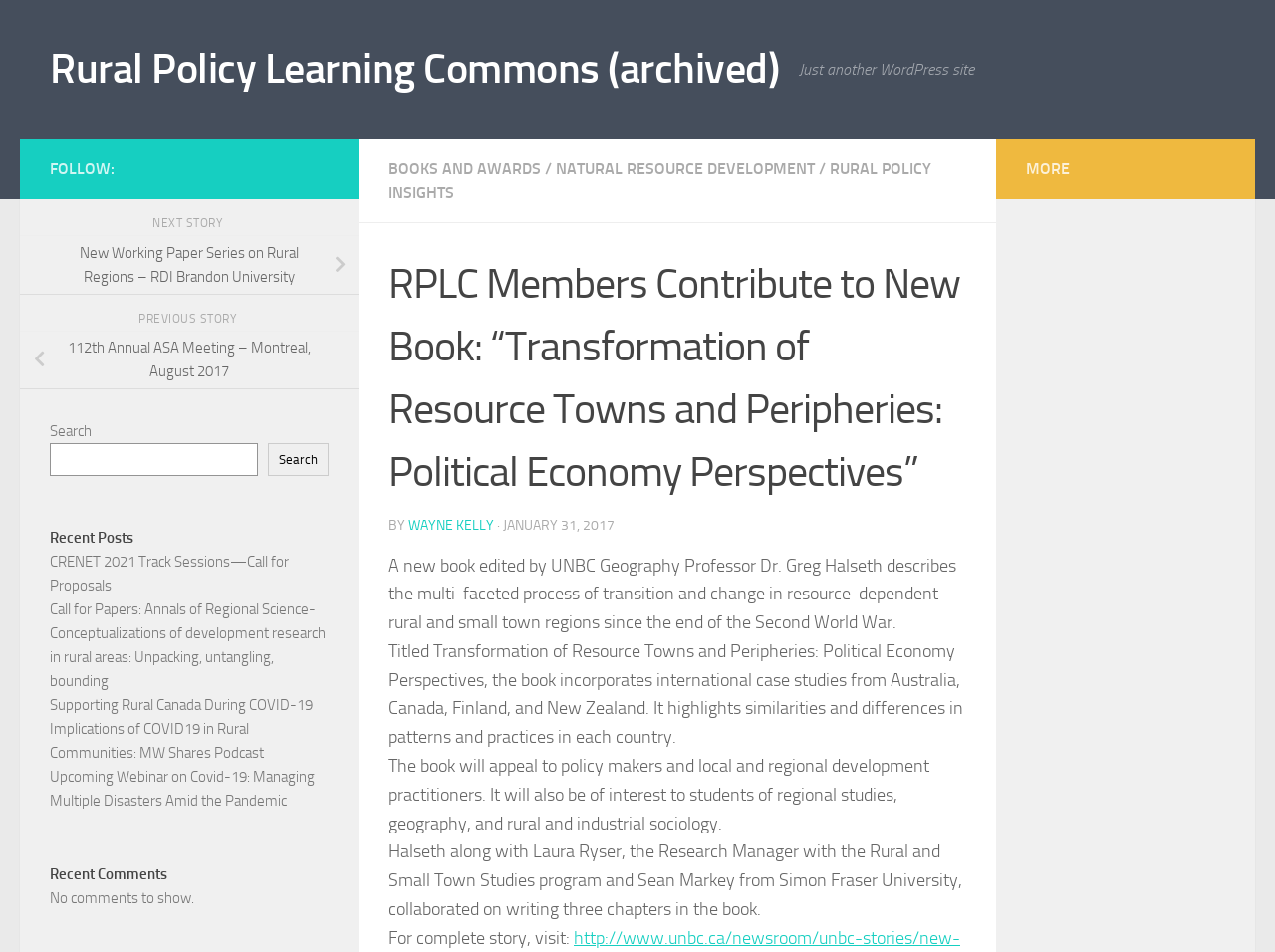Find the bounding box coordinates of the area that needs to be clicked in order to achieve the following instruction: "Visit the next story". The coordinates should be specified as four float numbers between 0 and 1, i.e., [left, top, right, bottom].

[0.12, 0.227, 0.177, 0.242]